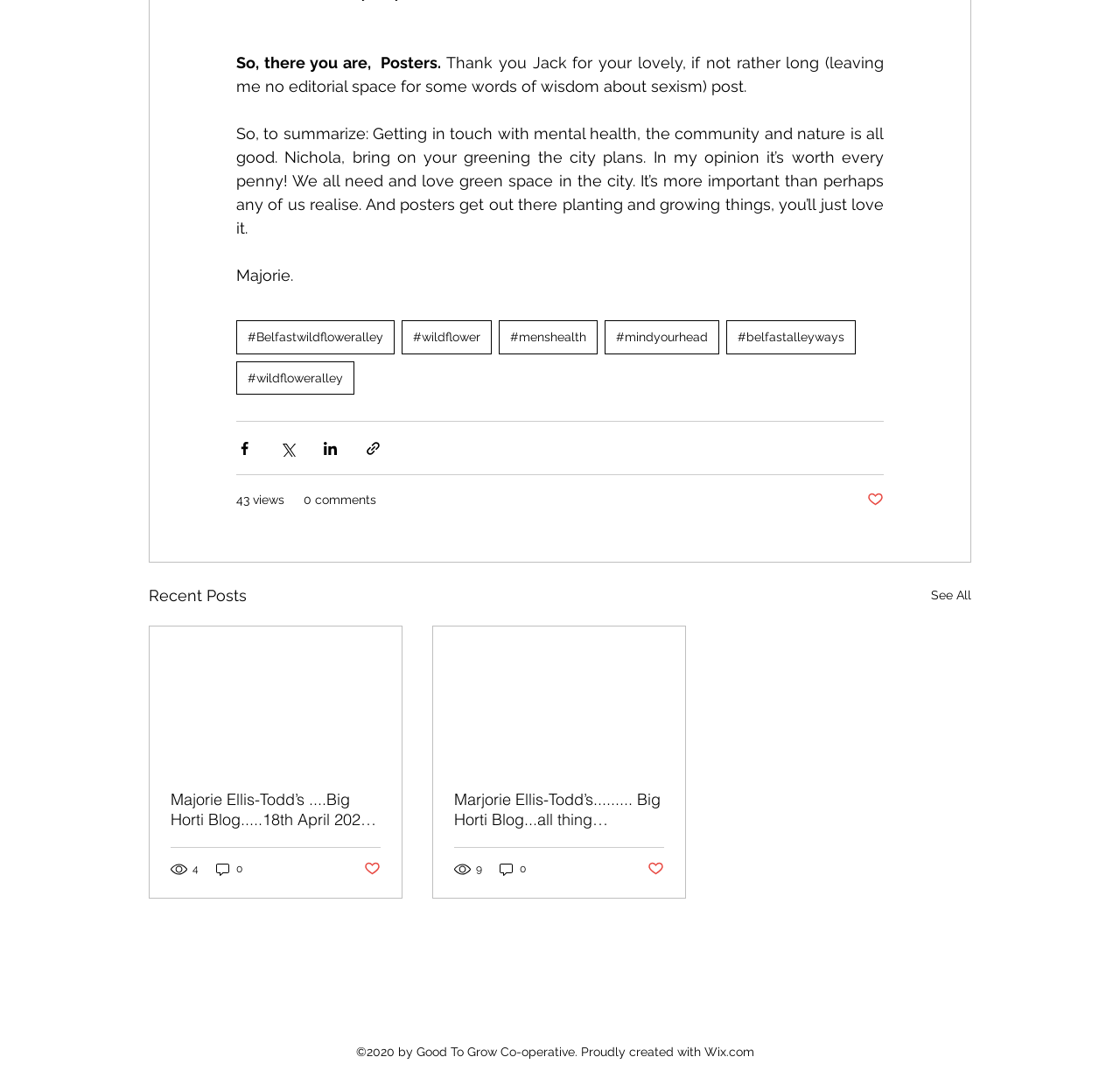Can you find the bounding box coordinates for the element to click on to achieve the instruction: "Click the 'See All' link"?

[0.831, 0.534, 0.867, 0.557]